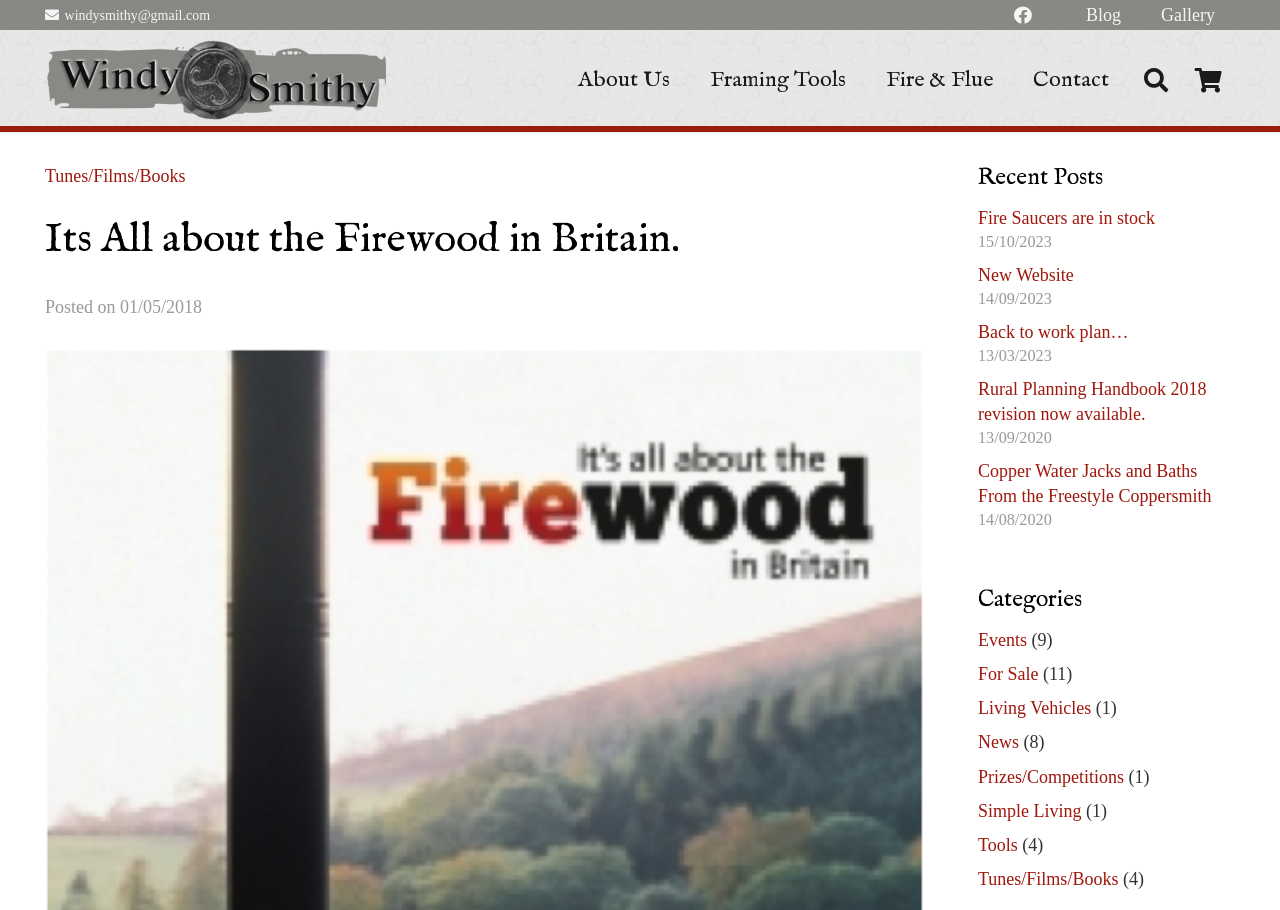Determine the coordinates of the bounding box for the clickable area needed to execute this instruction: "View the image of a white car parked in a parking garage".

None